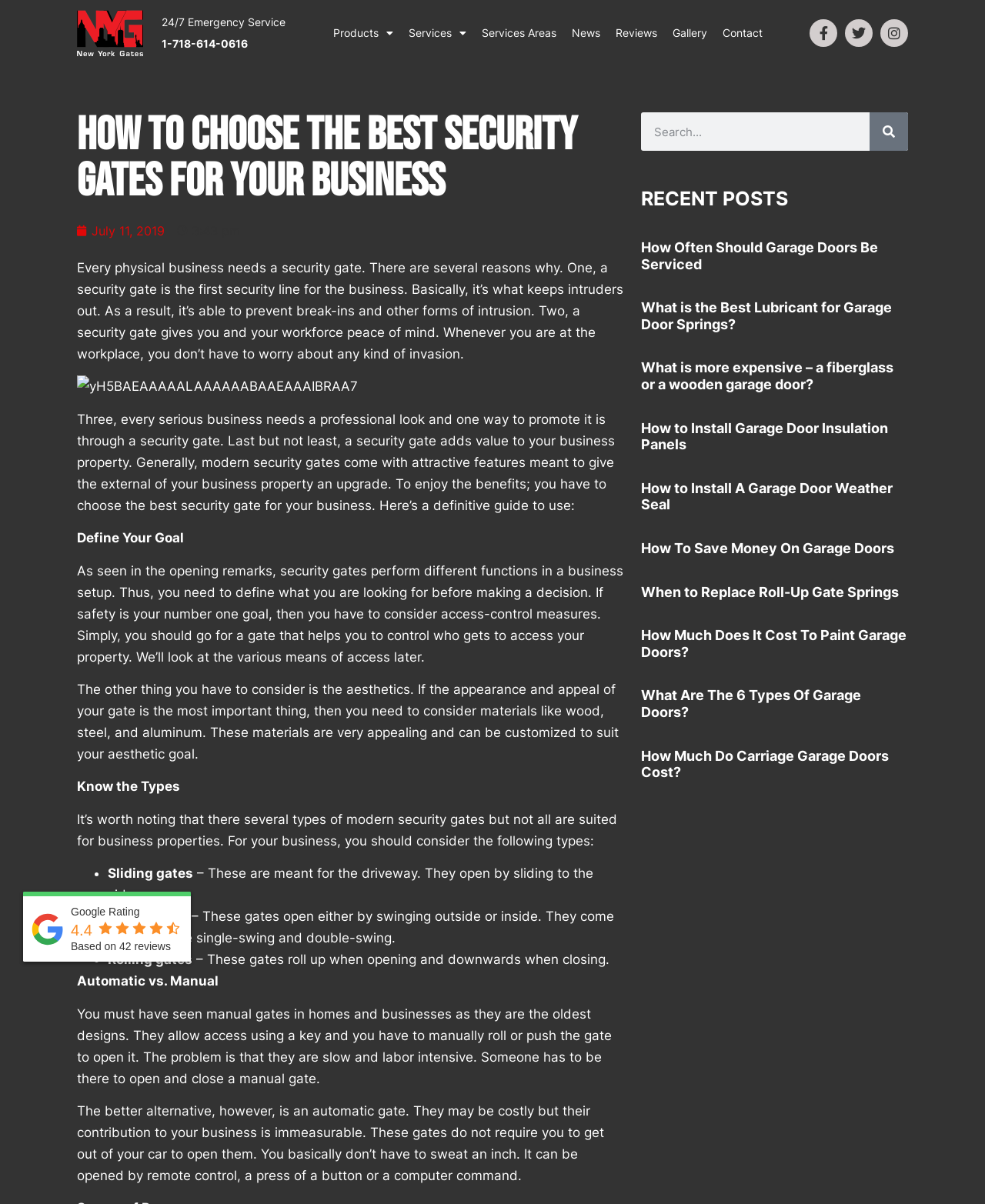Find the bounding box coordinates of the element to click in order to complete the given instruction: "Click on the 'Products' menu."

[0.33, 0.013, 0.407, 0.042]